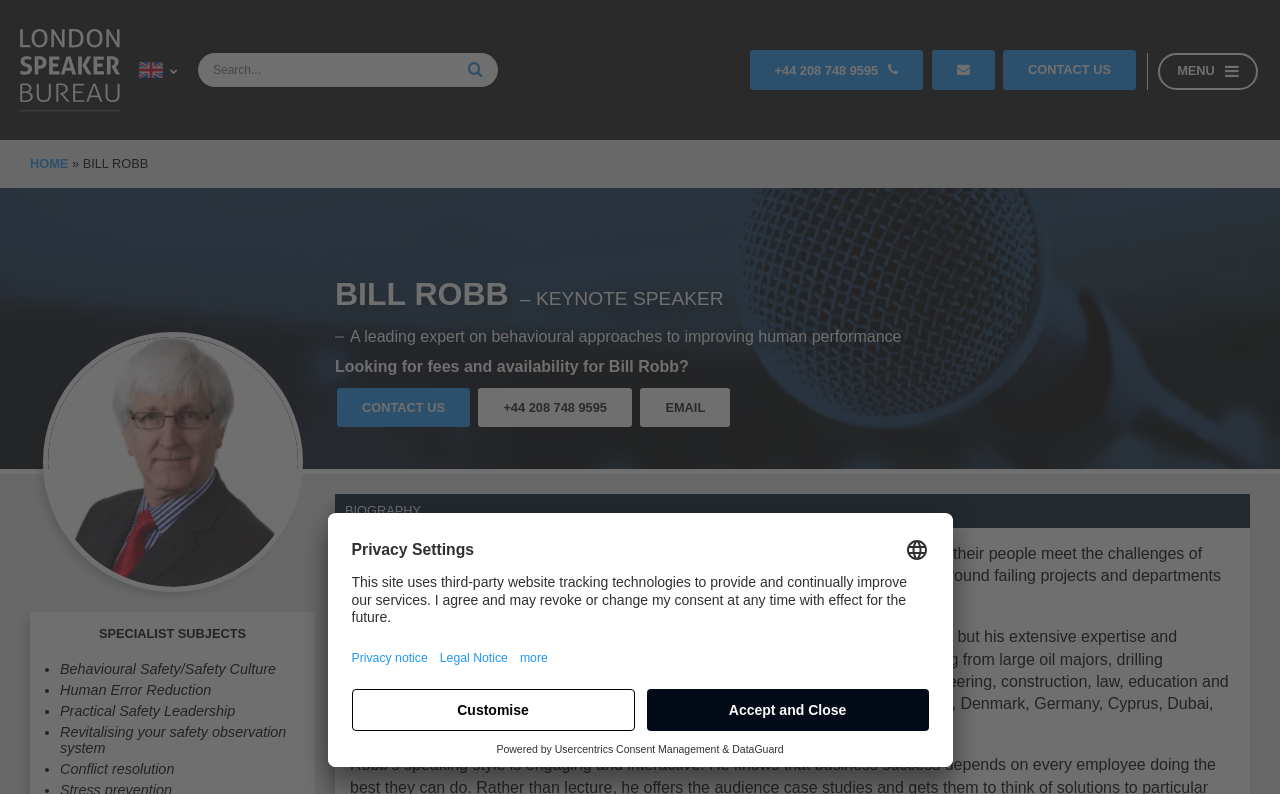What is the language of the website?
Please answer the question as detailed as possible based on the image.

The language of the website is English, as indicated by the 'Main language flag - en' svg root element and the text content of the website.